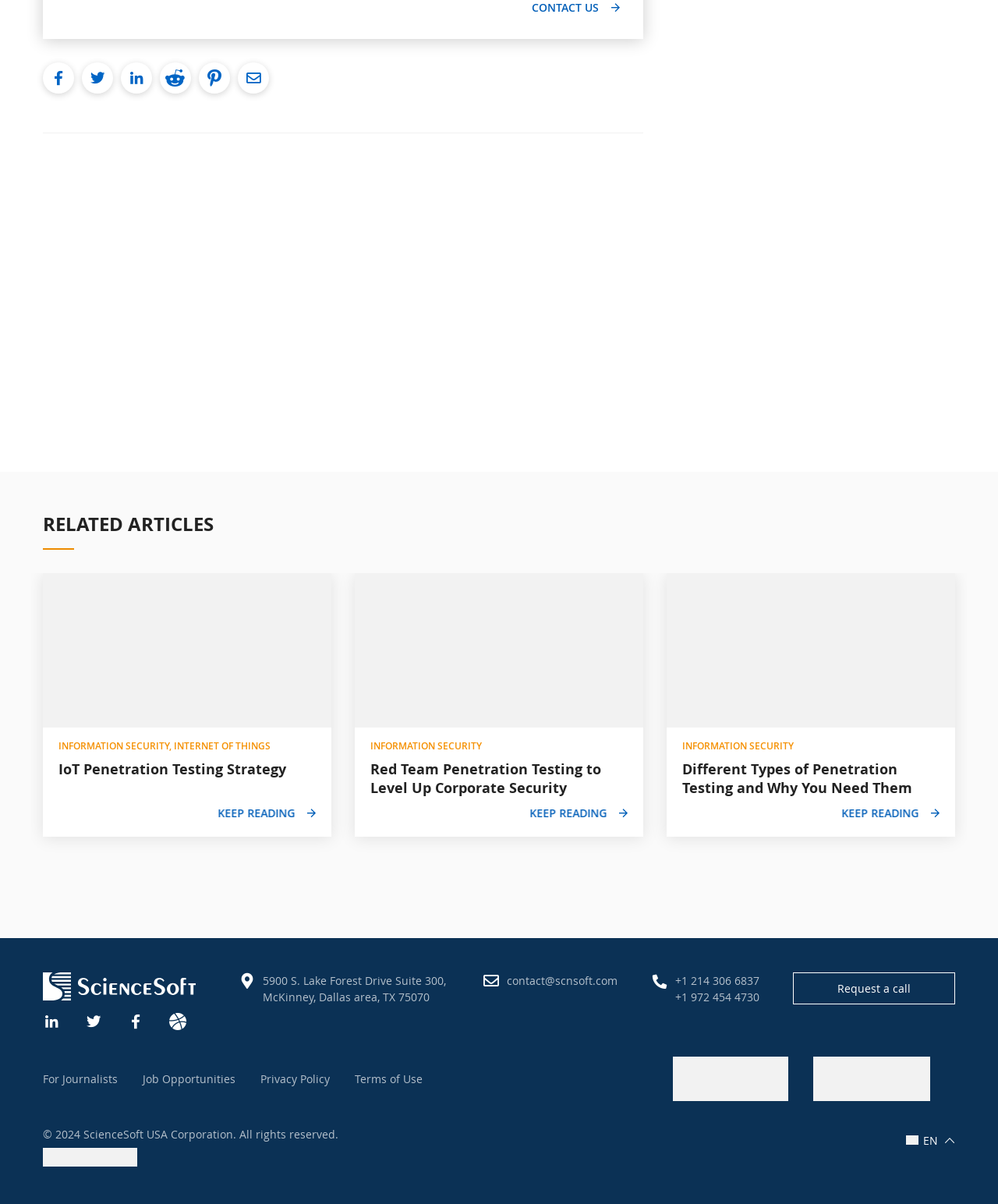What is the copyright year of the website?
Refer to the screenshot and answer in one word or phrase.

2024